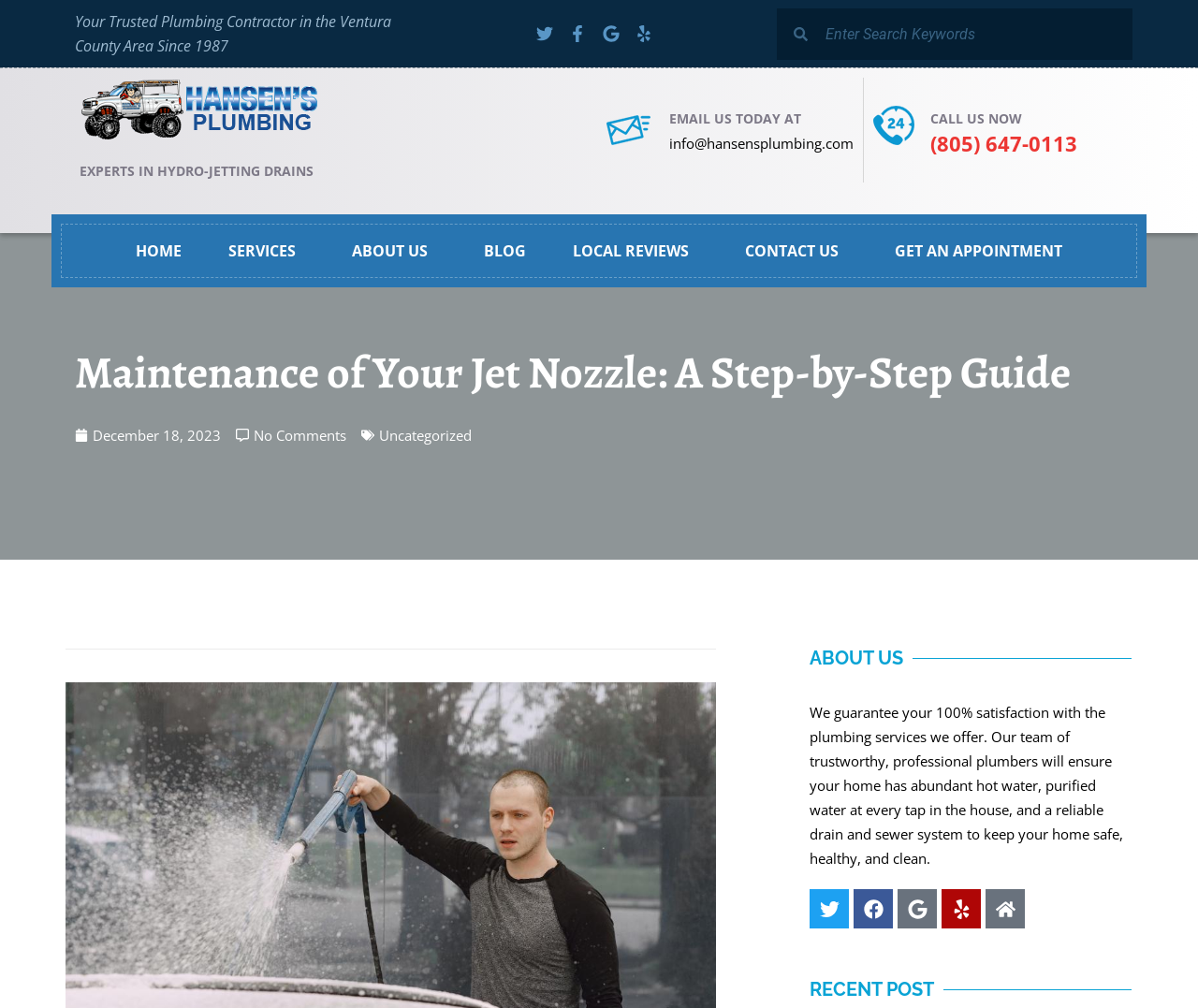Locate the bounding box coordinates of the clickable region to complete the following instruction: "Email the company."

[0.559, 0.132, 0.712, 0.151]